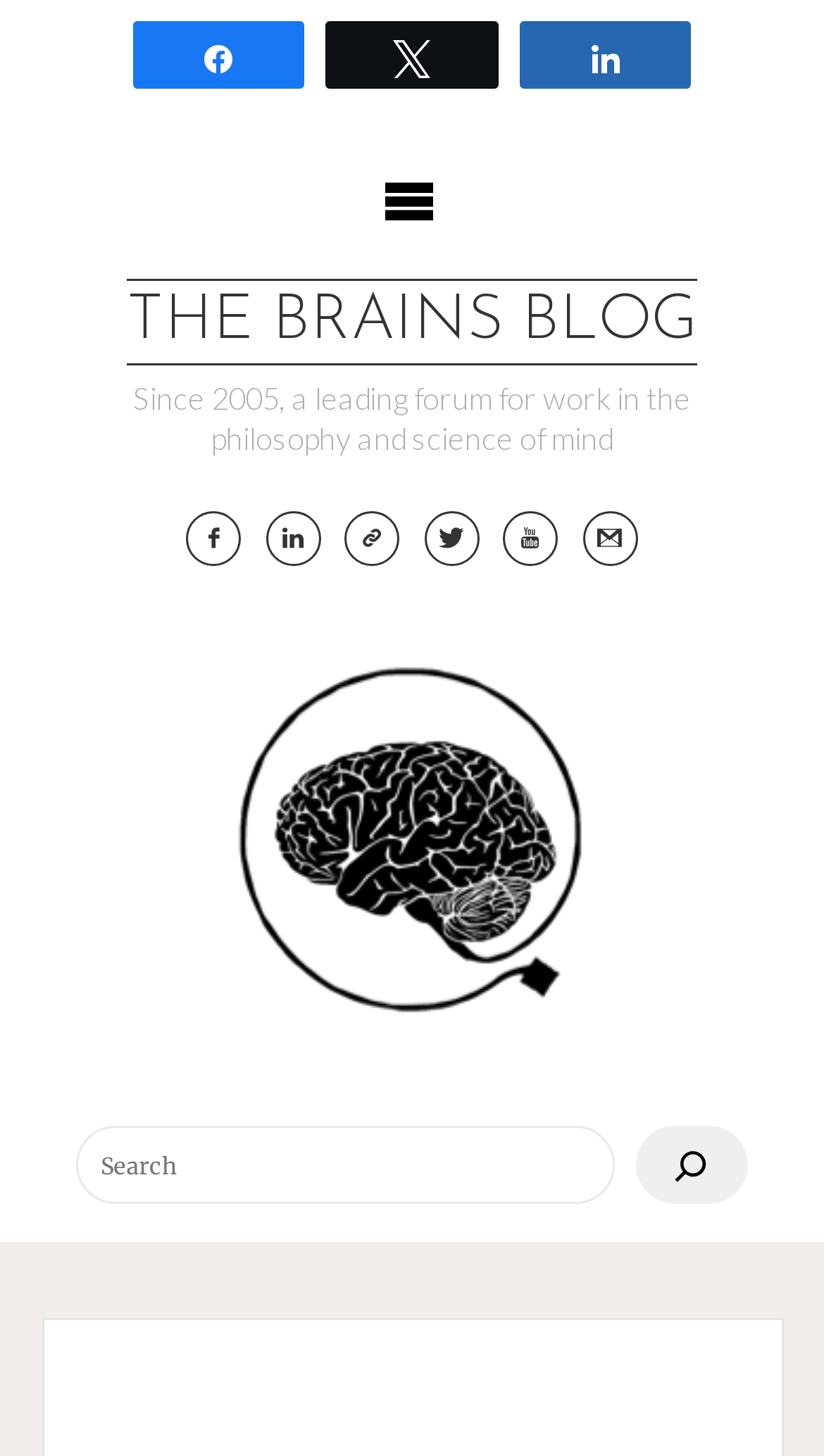What is the tagline of the blog?
Look at the image and answer the question with a single word or phrase.

Since 2005, a leading forum for work in the philosophy and science of mind